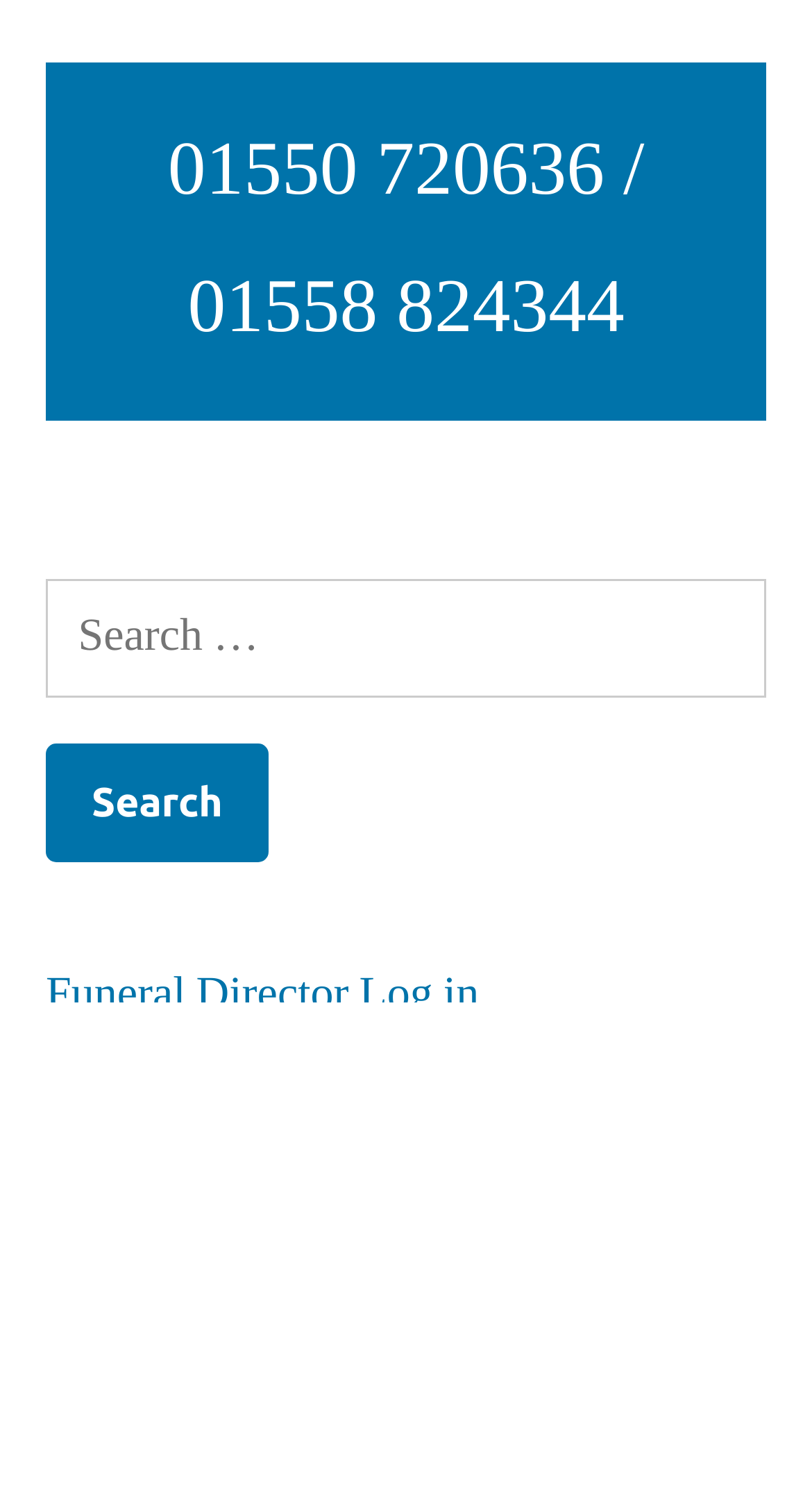What is the purpose of the search box?
Look at the image and answer the question using a single word or phrase.

Search for: